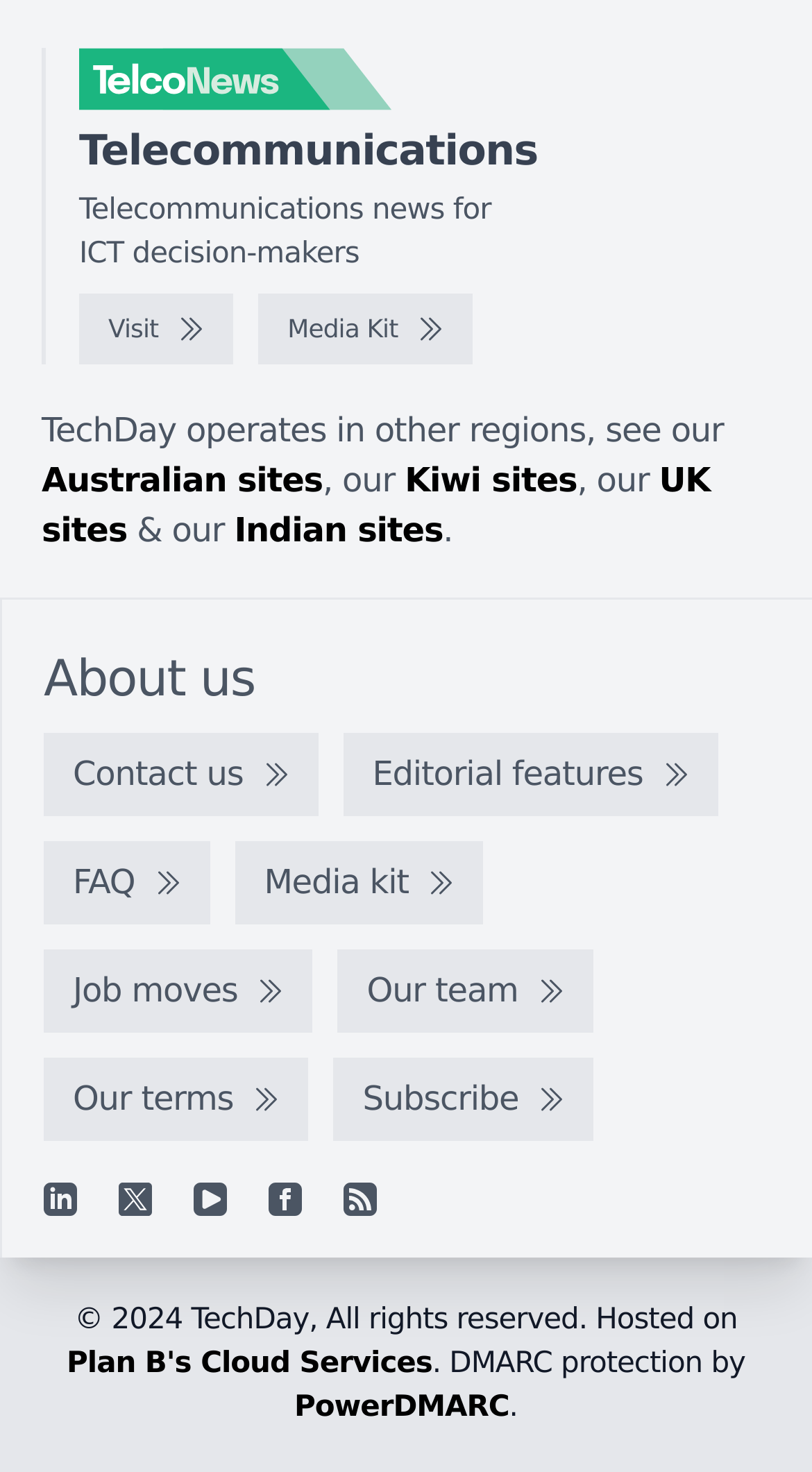What is the name of the company that provides DMARC protection?
Make sure to answer the question with a detailed and comprehensive explanation.

The company name is mentioned at the bottom of the webpage, in the copyright section, as 'DMARC protection by PowerDMARC'.